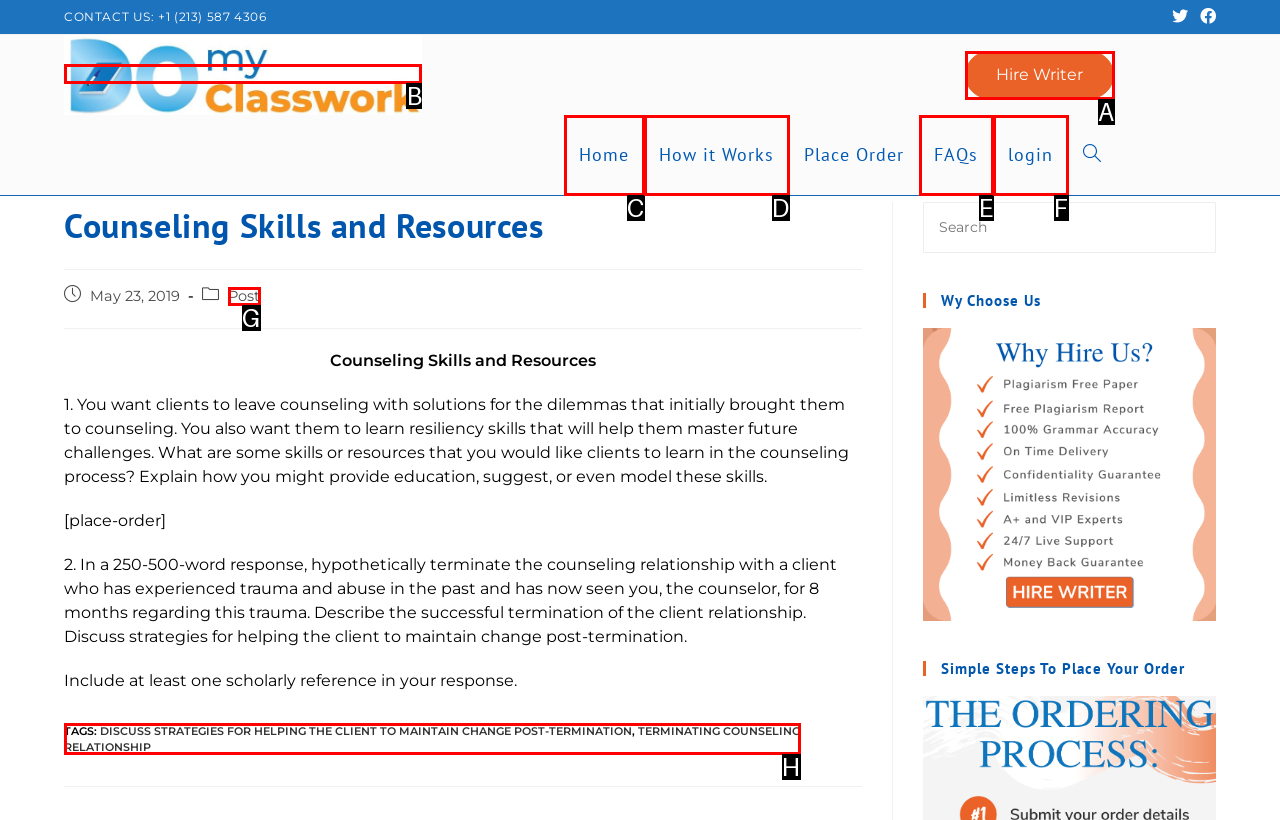From the provided choices, determine which option matches the description: Hire Writer. Respond with the letter of the correct choice directly.

A